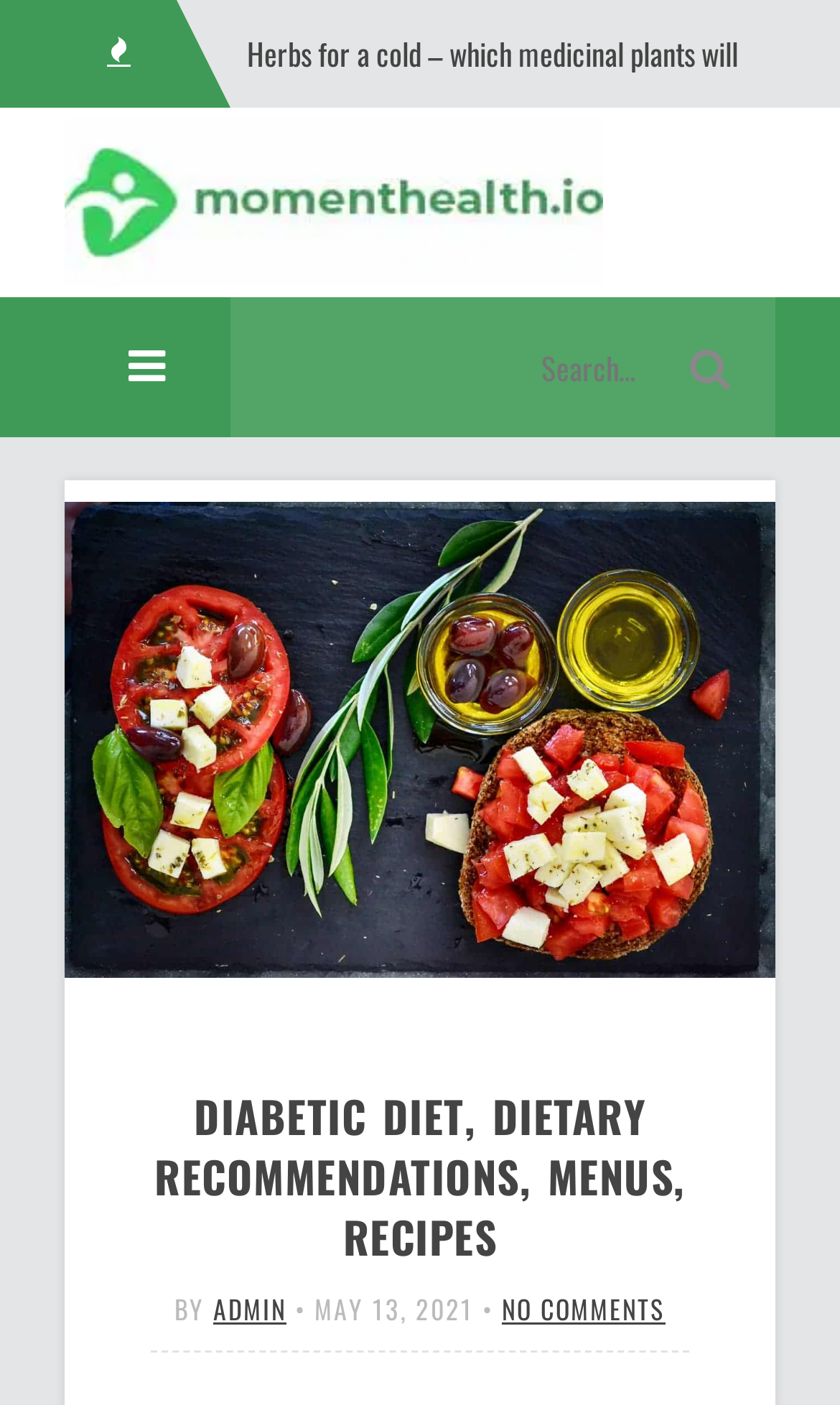Please reply to the following question with a single word or a short phrase:
When was the current article published?

MAY 13, 2021